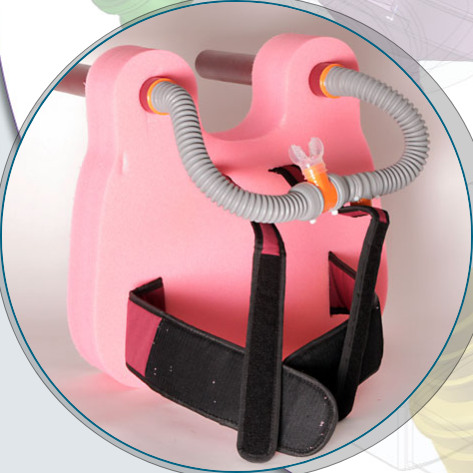What is the purpose of the breathing tube?
Based on the image, answer the question in a detailed manner.

The caption explains that the breathing tube is designed to prevent water from entering the snorkeling aid and to facilitate easy breathing, which implies that the tube is responsible for regulating airflow and maintaining a safe snorkeling experience.